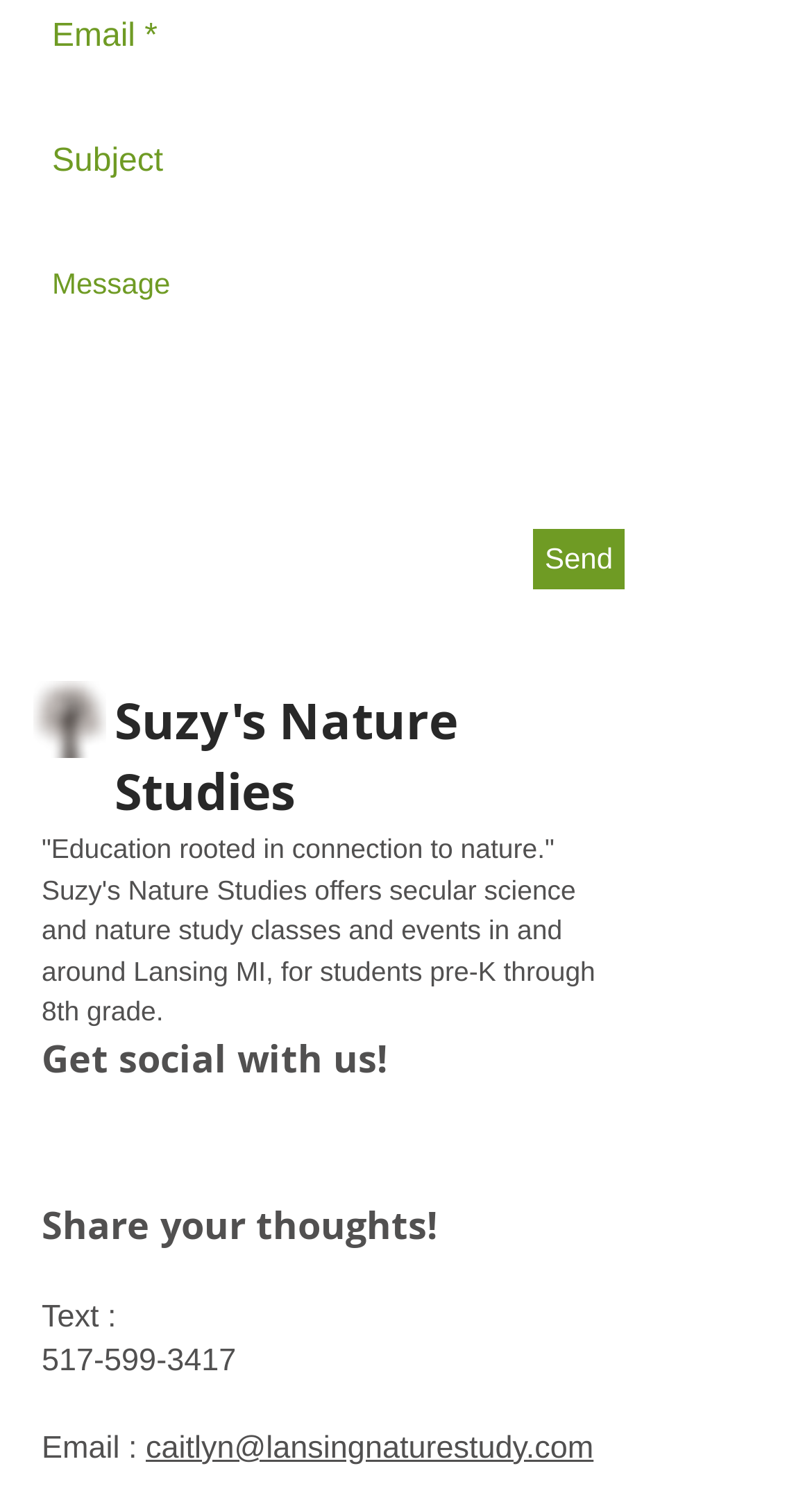Reply to the question with a single word or phrase:
What is the text on the first textbox?

Subject